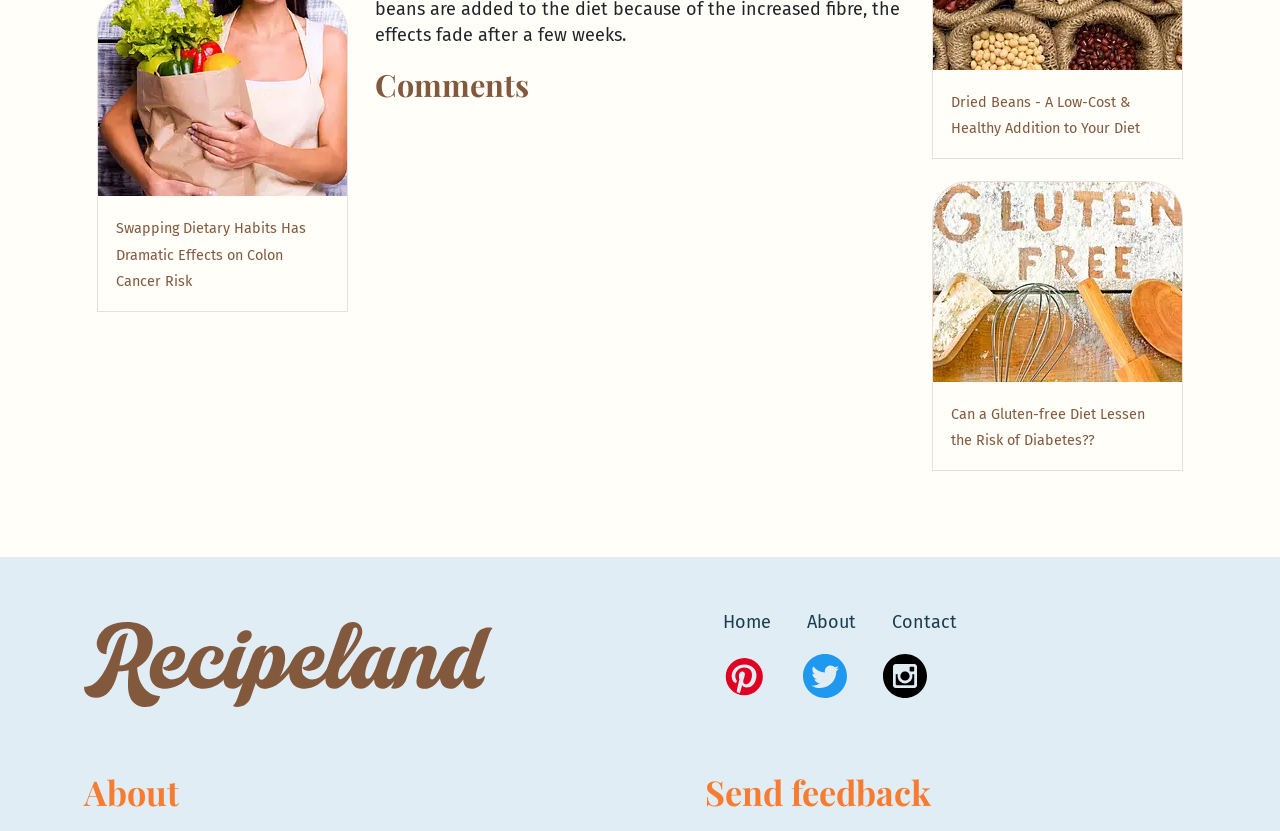Provide a one-word or short-phrase answer to the question:
What is the name of the website?

Recipeland